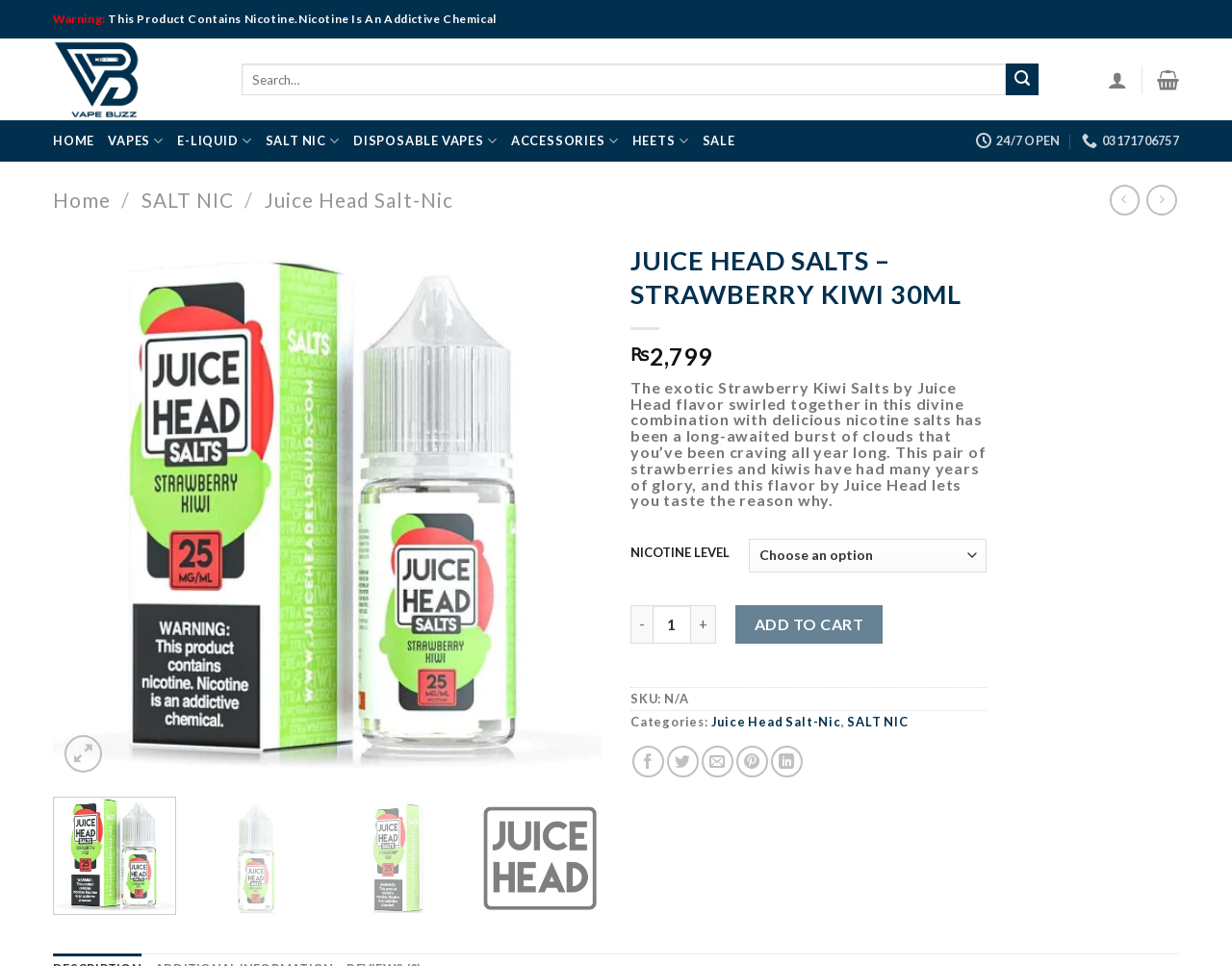Given the description aria-label="Submit" value="Search", predict the bounding box coordinates of the UI element. Ensure the coordinates are in the format (top-left x, top-left y, bottom-right x, bottom-right y) and all values are between 0 and 1.

[0.817, 0.065, 0.843, 0.099]